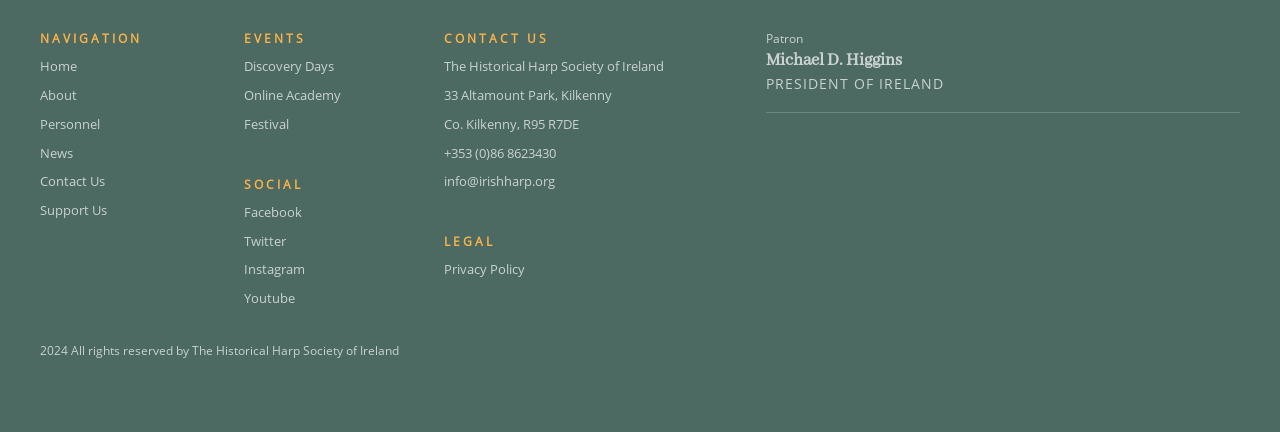Who is the patron of the Historical Harp Society of Ireland?
Please give a detailed and elaborate explanation in response to the question.

I found the patron's name under the 'Patron' section, which is 'Michael D. Higgins, President of Ireland'.